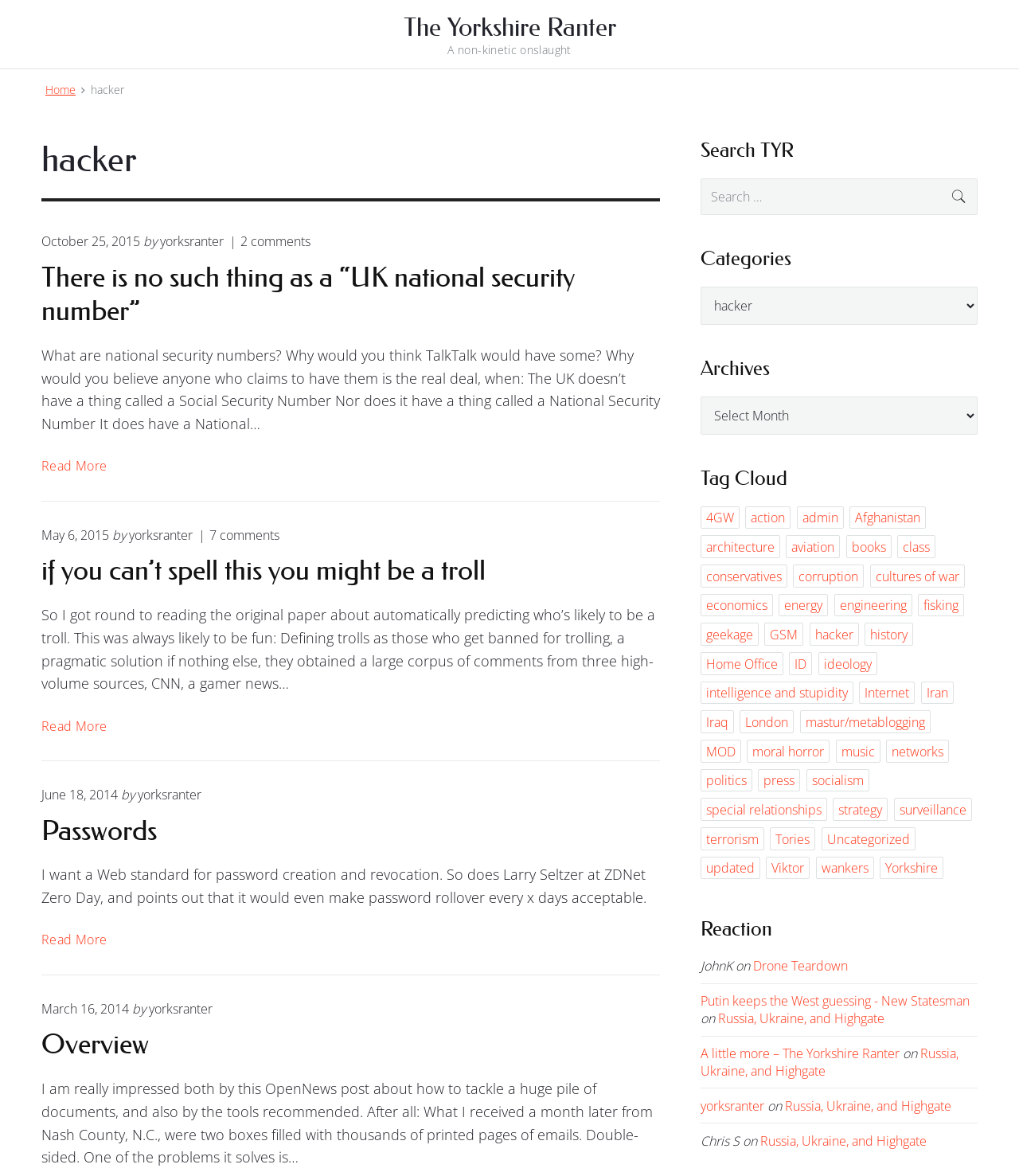Provide your answer in a single word or phrase: 
What is the search box placeholder text?

Search for: